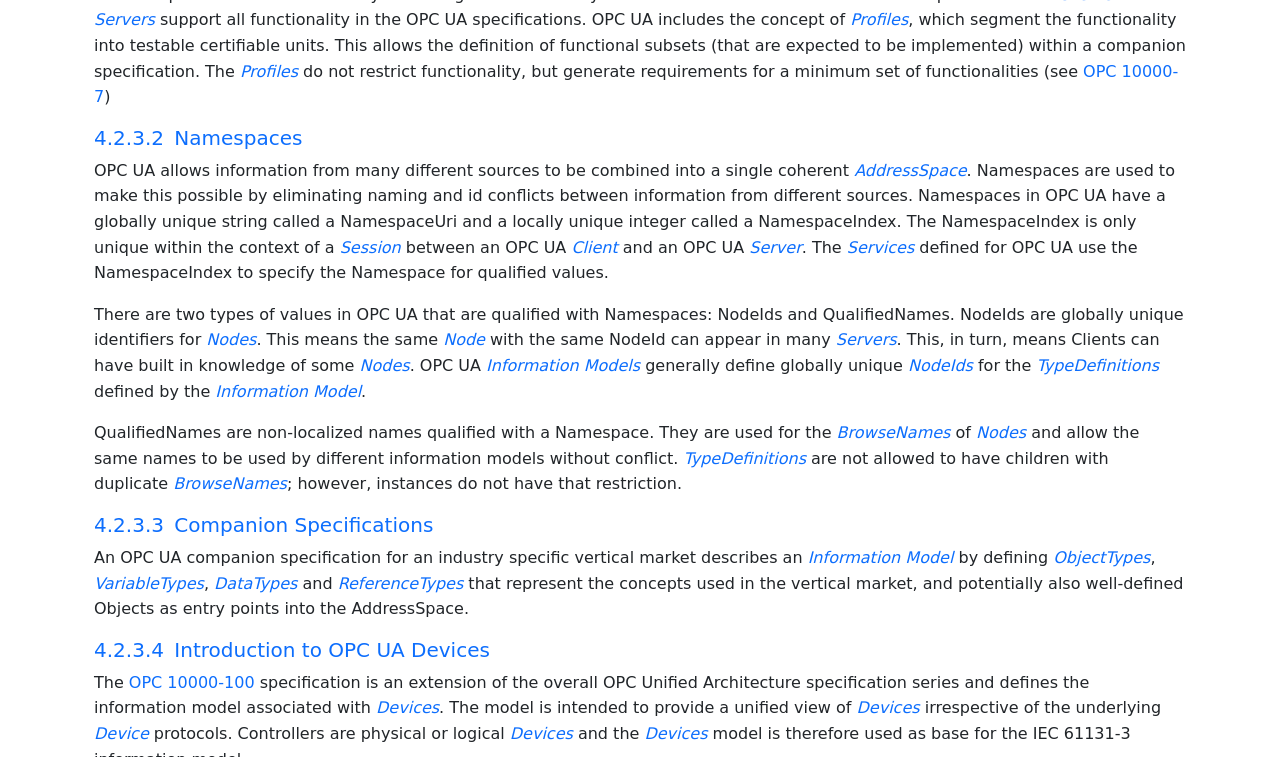Give a one-word or one-phrase response to the question: 
What is a Session in OPC UA?

Connection between Client and Server